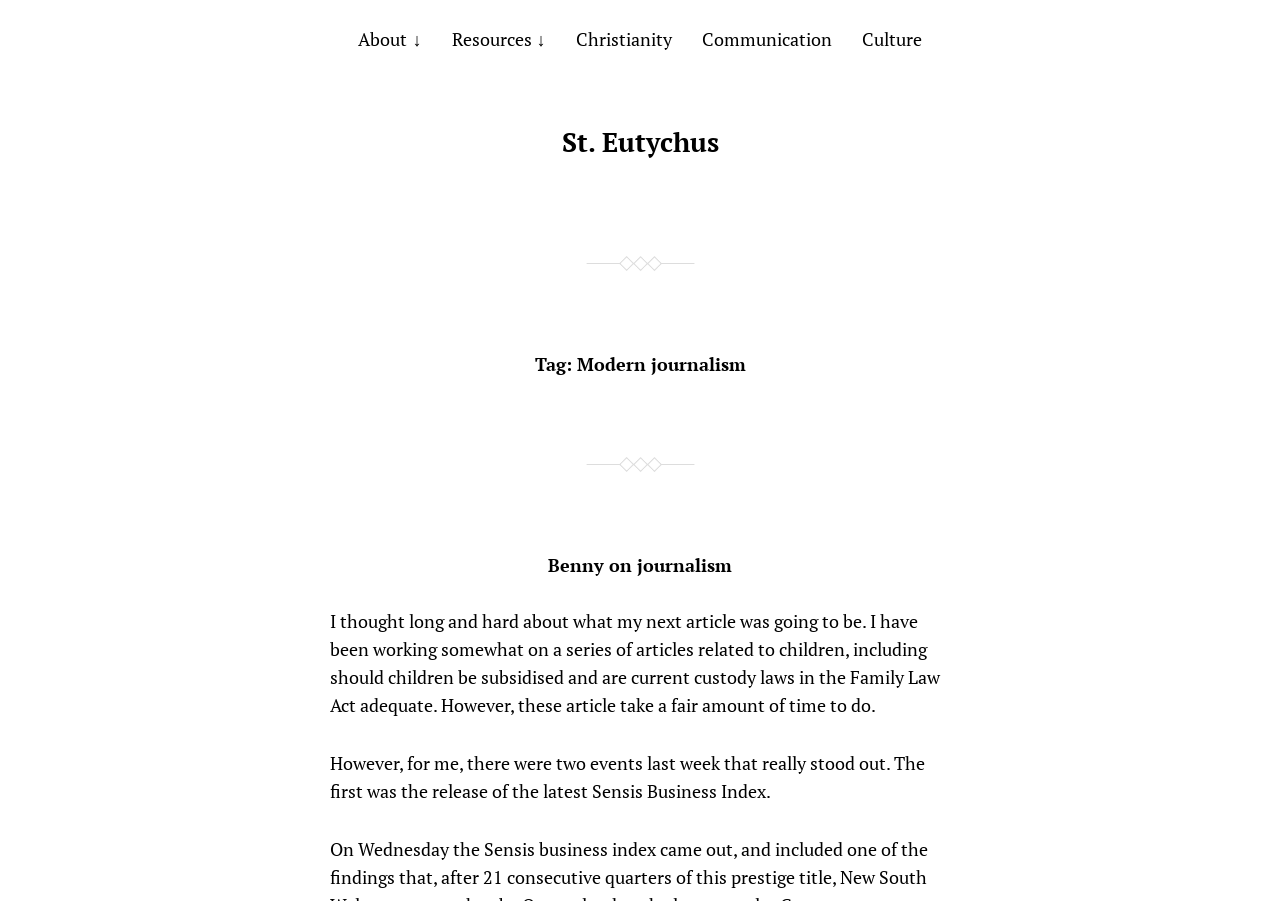Reply to the question below using a single word or brief phrase:
What is the topic of the article?

Journalism